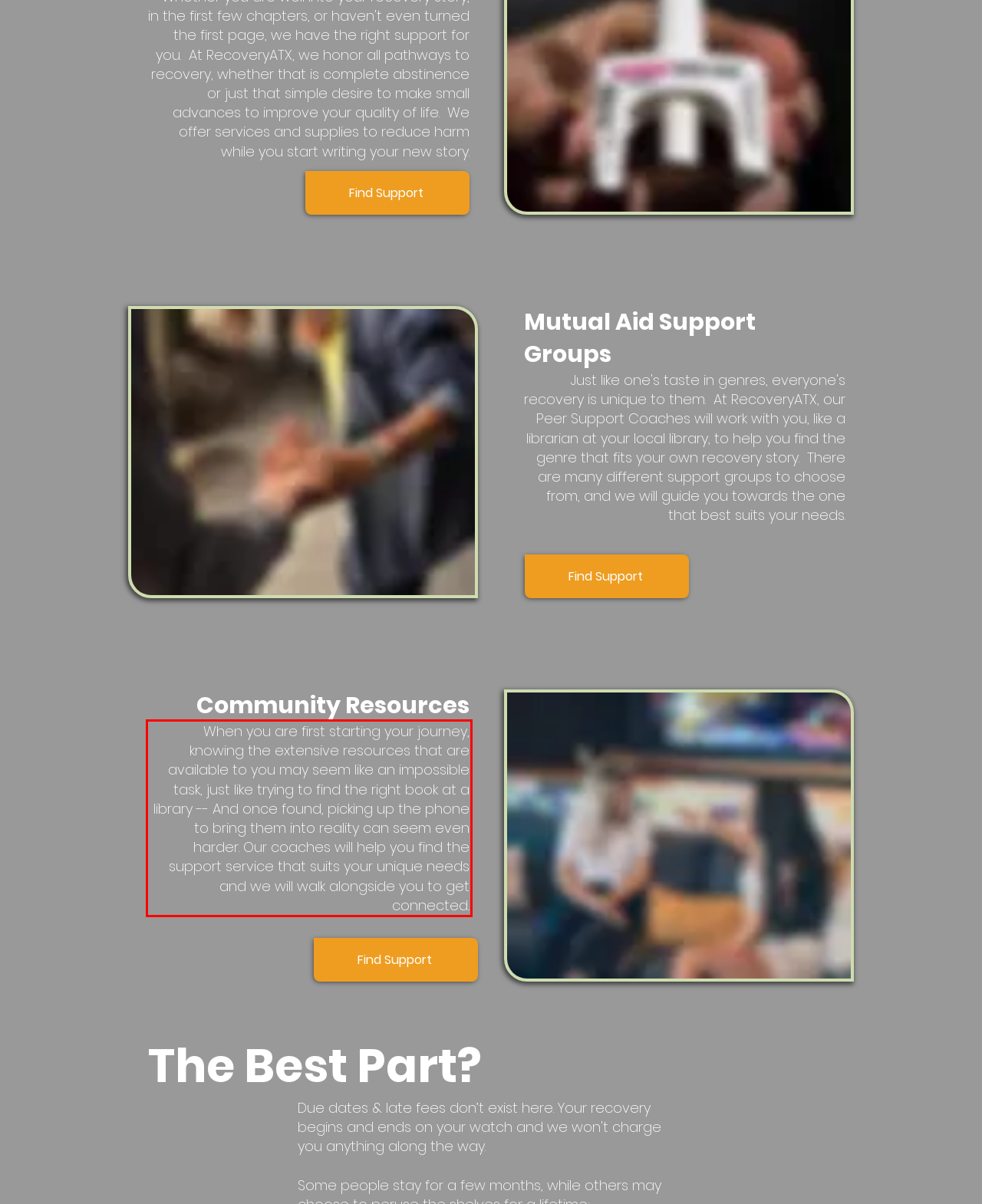Please identify and extract the text content from the UI element encased in a red bounding box on the provided webpage screenshot.

When you are first starting your journey, knowing the extensive resources that are available to you may seem like an impossible task, just like trying to find the right book at a library -- And once found, picking up the phone to bring them into reality can seem even harder. Our coaches will help you find the support service that suits your unique needs and we will walk alongside you to get connected..